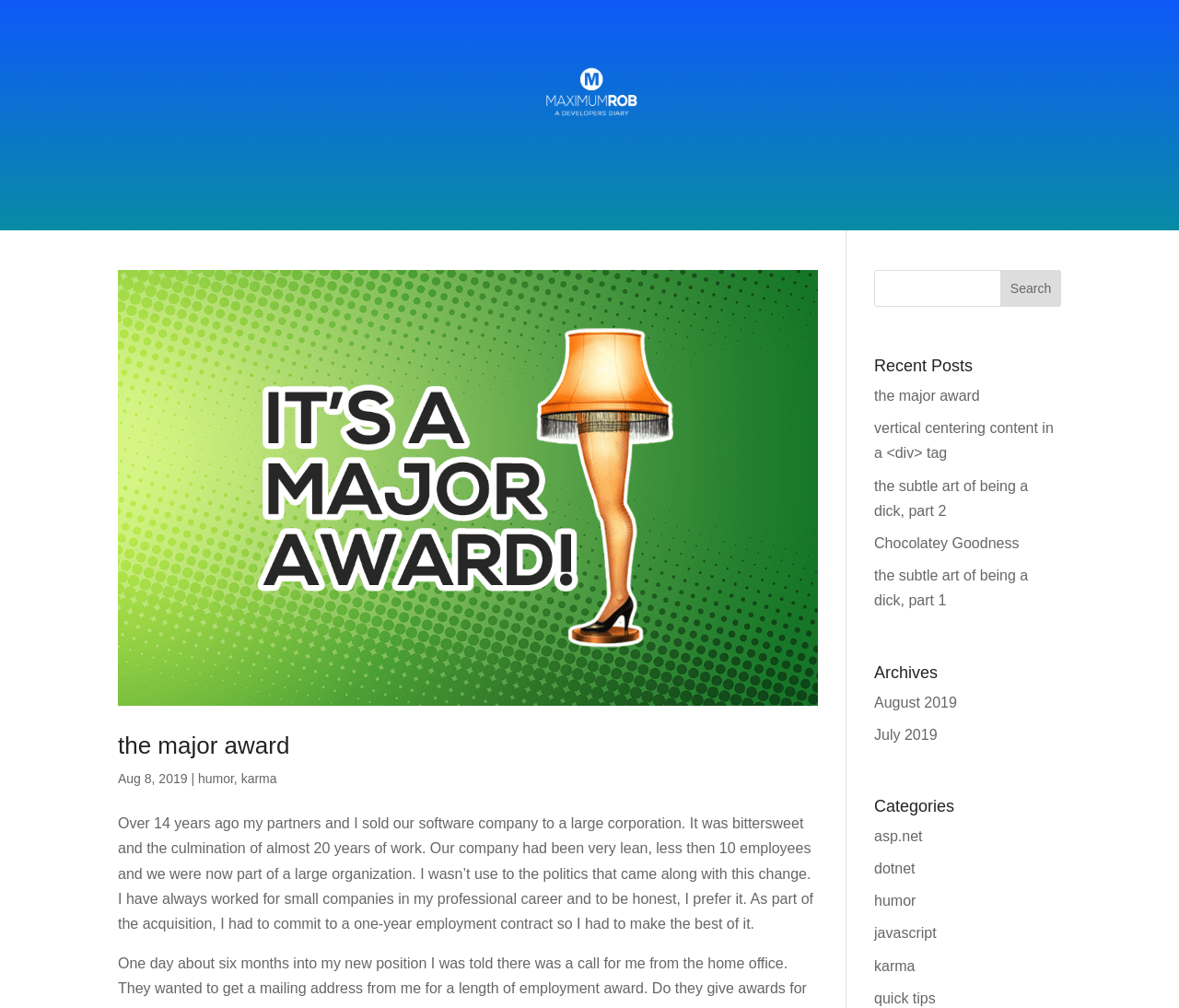Can you show the bounding box coordinates of the region to click on to complete the task described in the instruction: "Search for something"?

[0.741, 0.268, 0.9, 0.304]